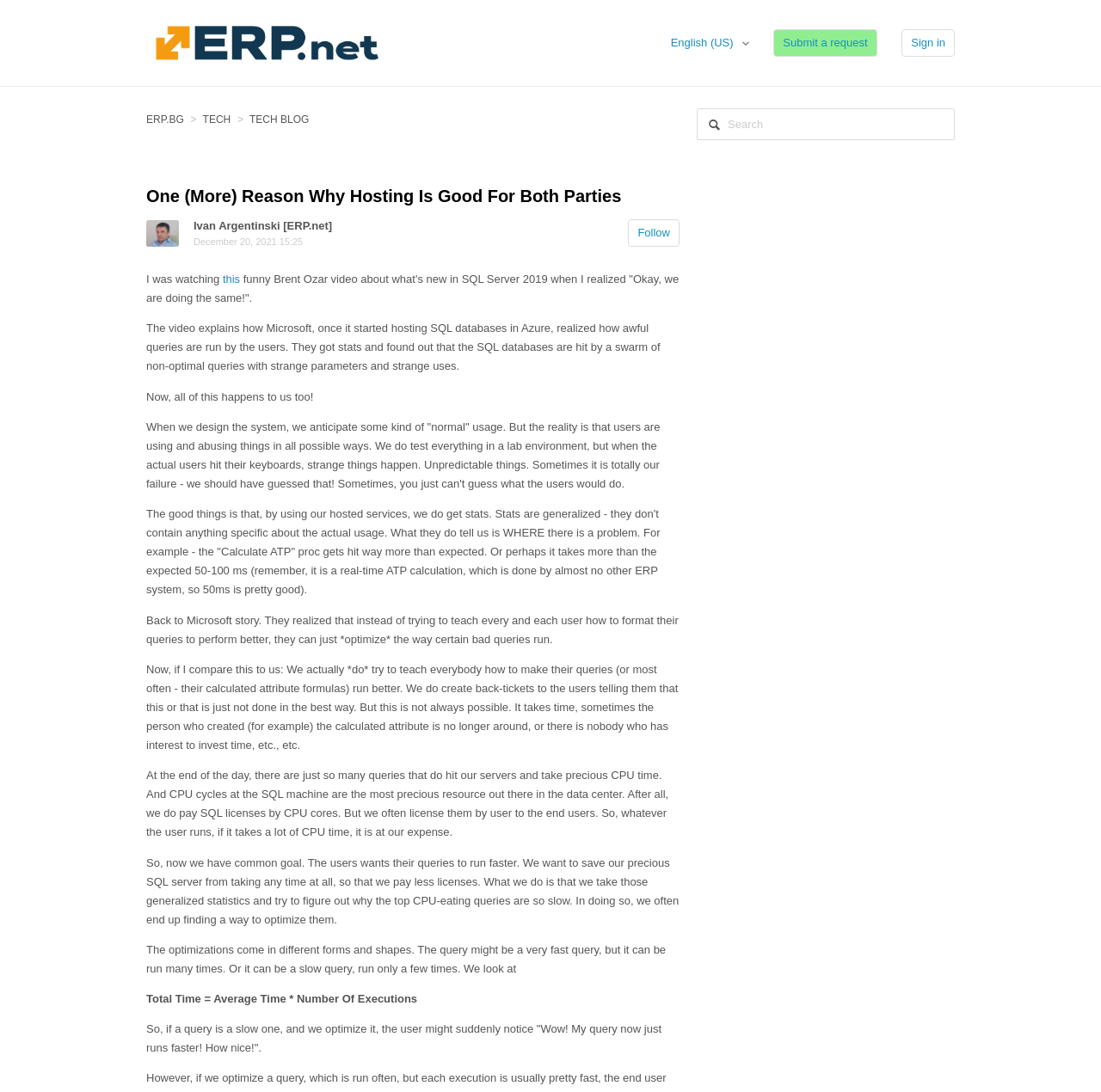Specify the bounding box coordinates of the element's area that should be clicked to execute the given instruction: "Search for something". The coordinates should be four float numbers between 0 and 1, i.e., [left, top, right, bottom].

[0.633, 0.099, 0.867, 0.128]